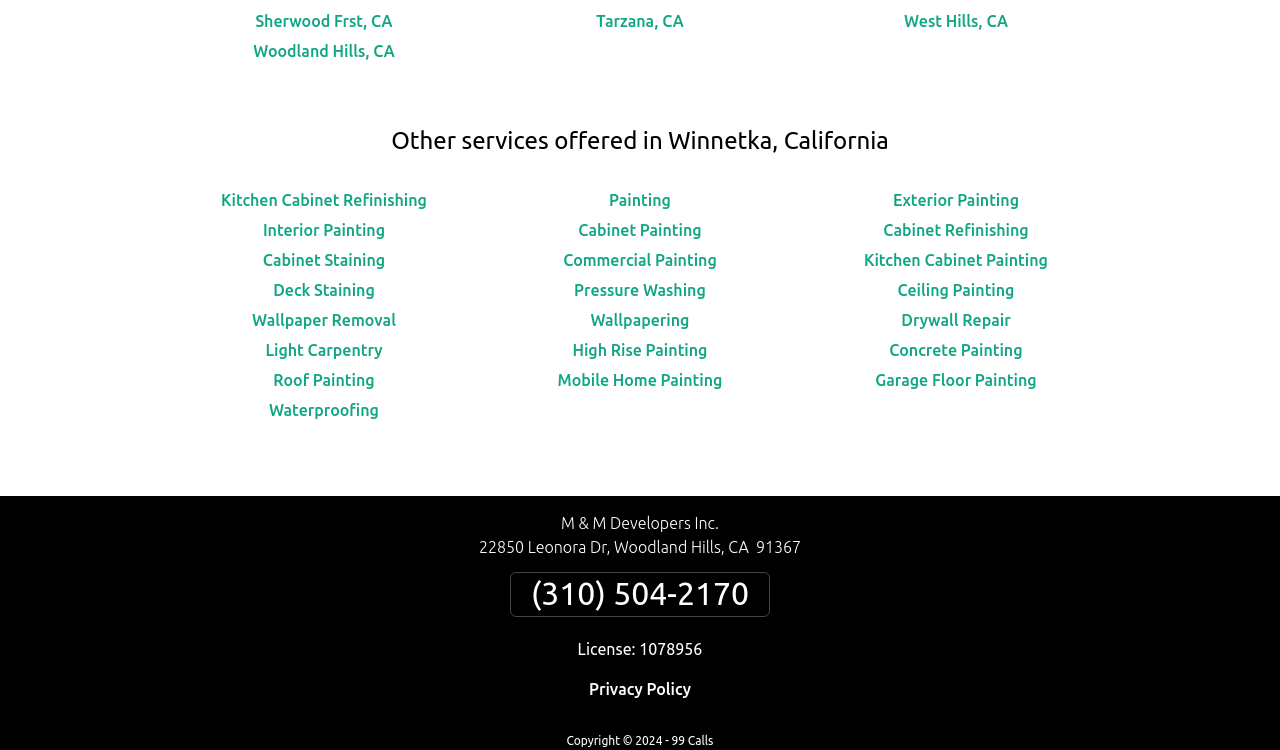Locate the bounding box coordinates of the region to be clicked to comply with the following instruction: "Click on 'Sherwood Frst, CA'". The coordinates must be four float numbers between 0 and 1, in the form [left, top, right, bottom].

[0.2, 0.016, 0.307, 0.04]